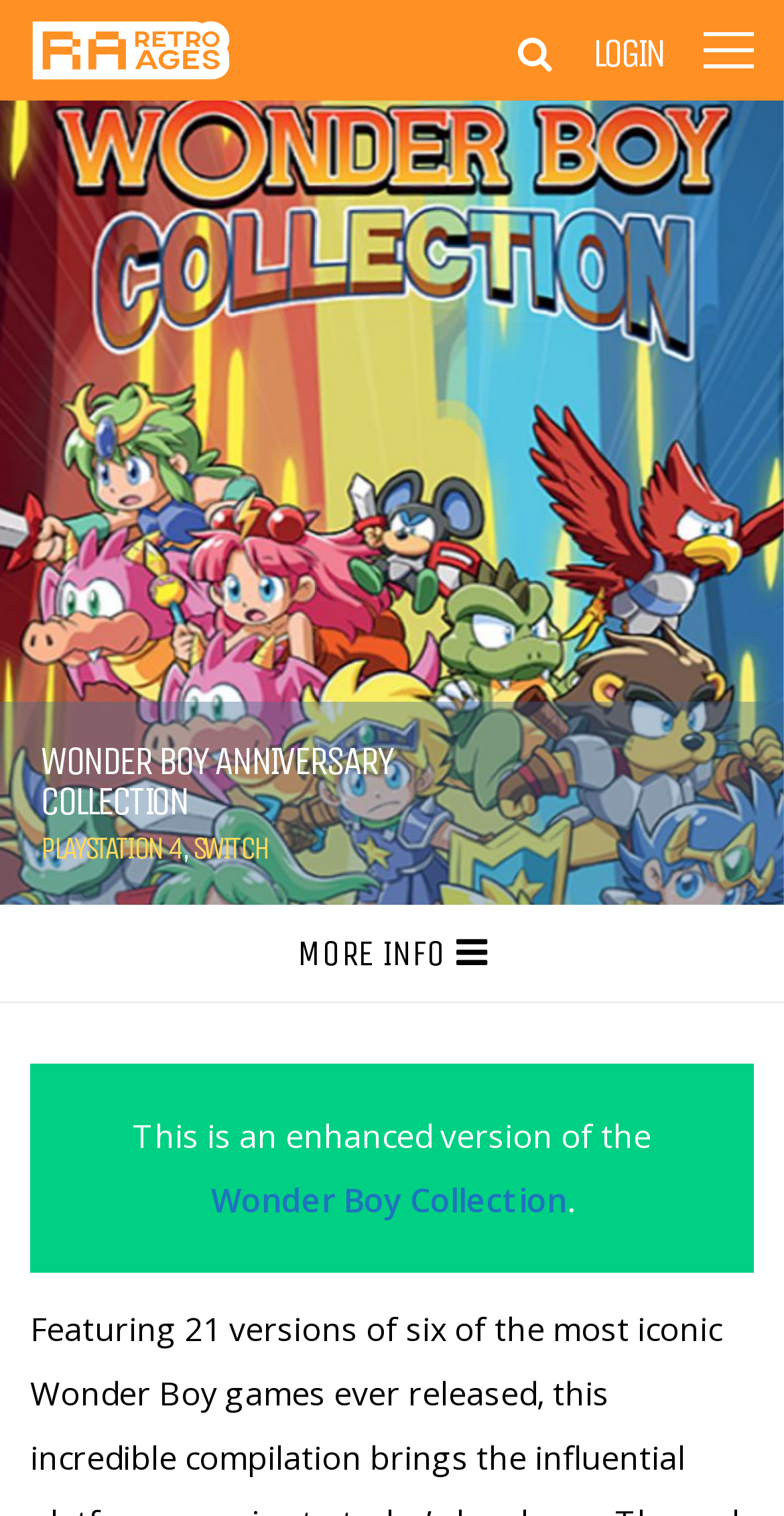Give a one-word or short-phrase answer to the following question: 
What is the purpose of the 'MORE INFO' button?

To provide more information